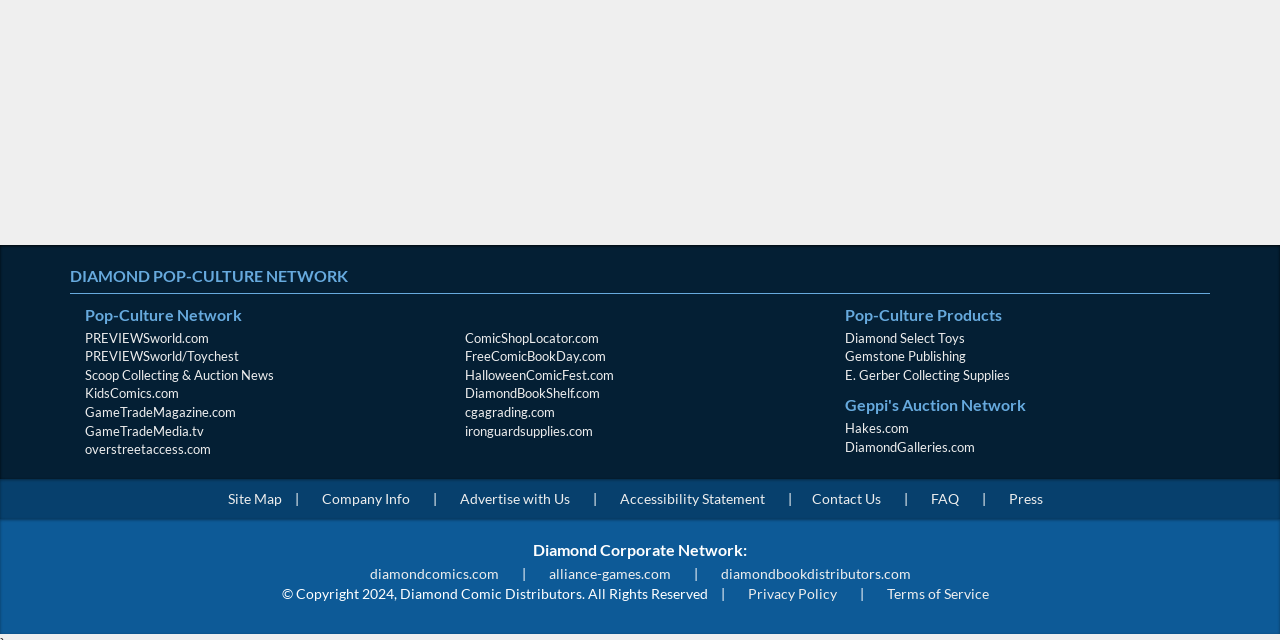Kindly respond to the following question with a single word or a brief phrase: 
How many links are there in the webpage?

24